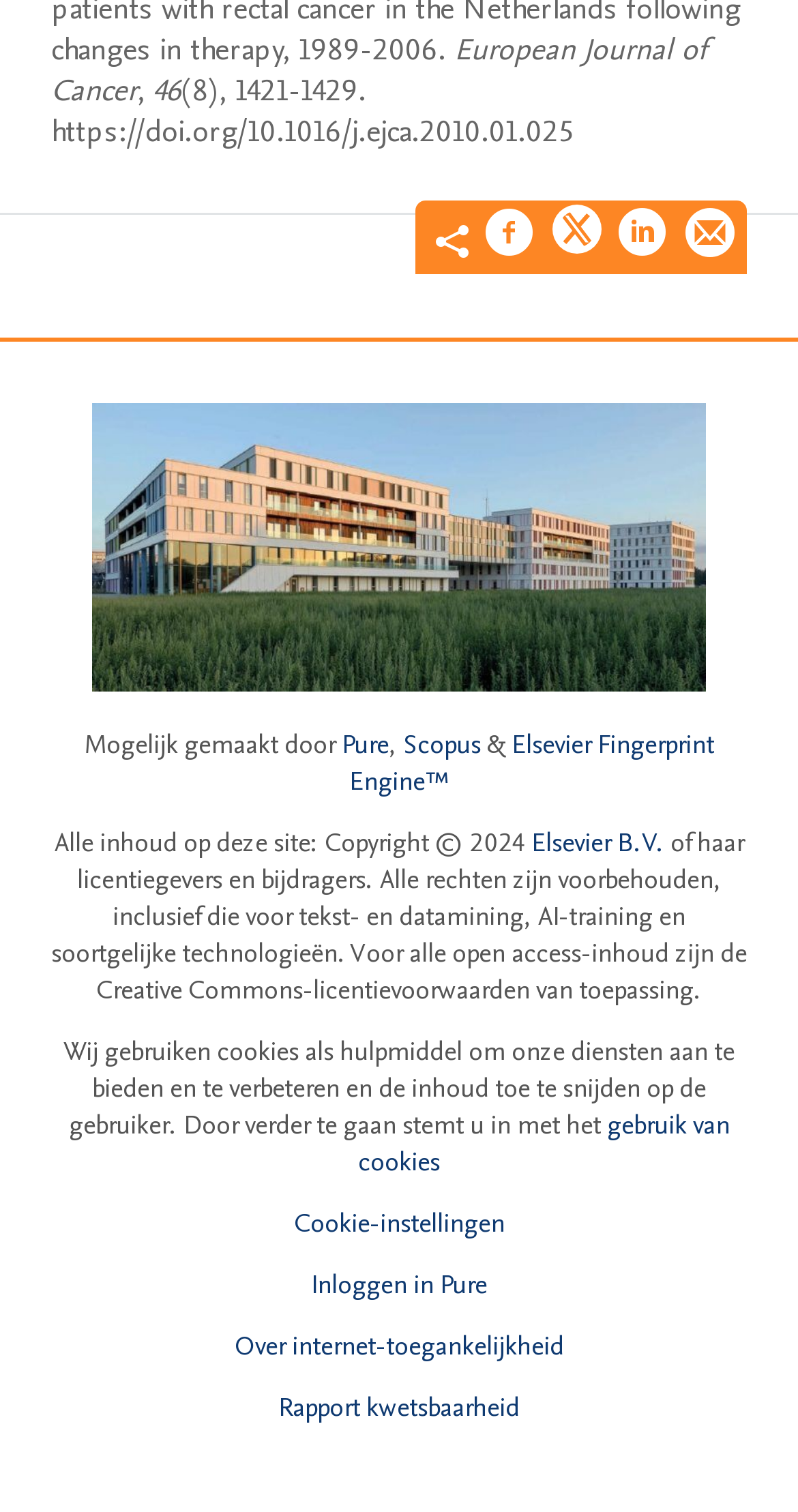Using the description "Rapport kwetsbaarheid", locate and provide the bounding box of the UI element.

[0.349, 0.919, 0.651, 0.944]